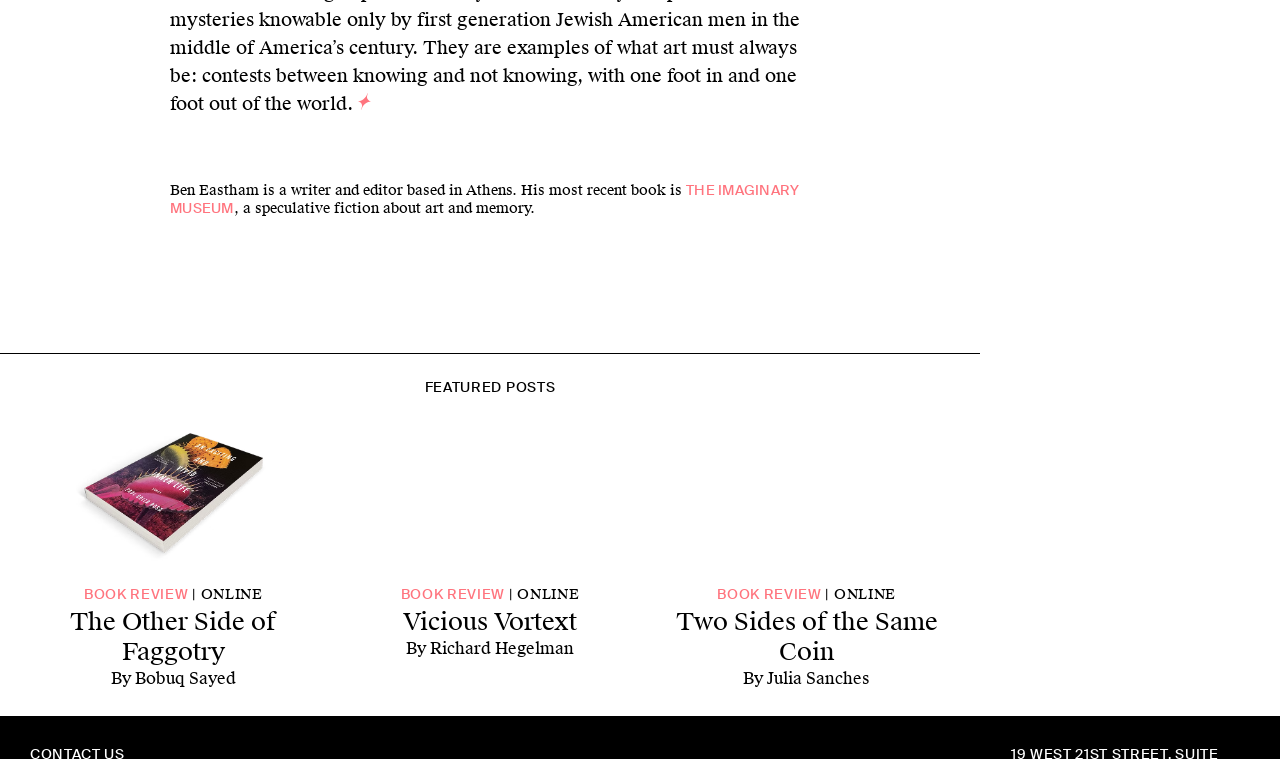Bounding box coordinates are given in the format (top-left x, top-left y, bottom-right x, bottom-right y). All values should be floating point numbers between 0 and 1. Provide the bounding box coordinate for the UI element described as: Online

[0.404, 0.771, 0.453, 0.796]